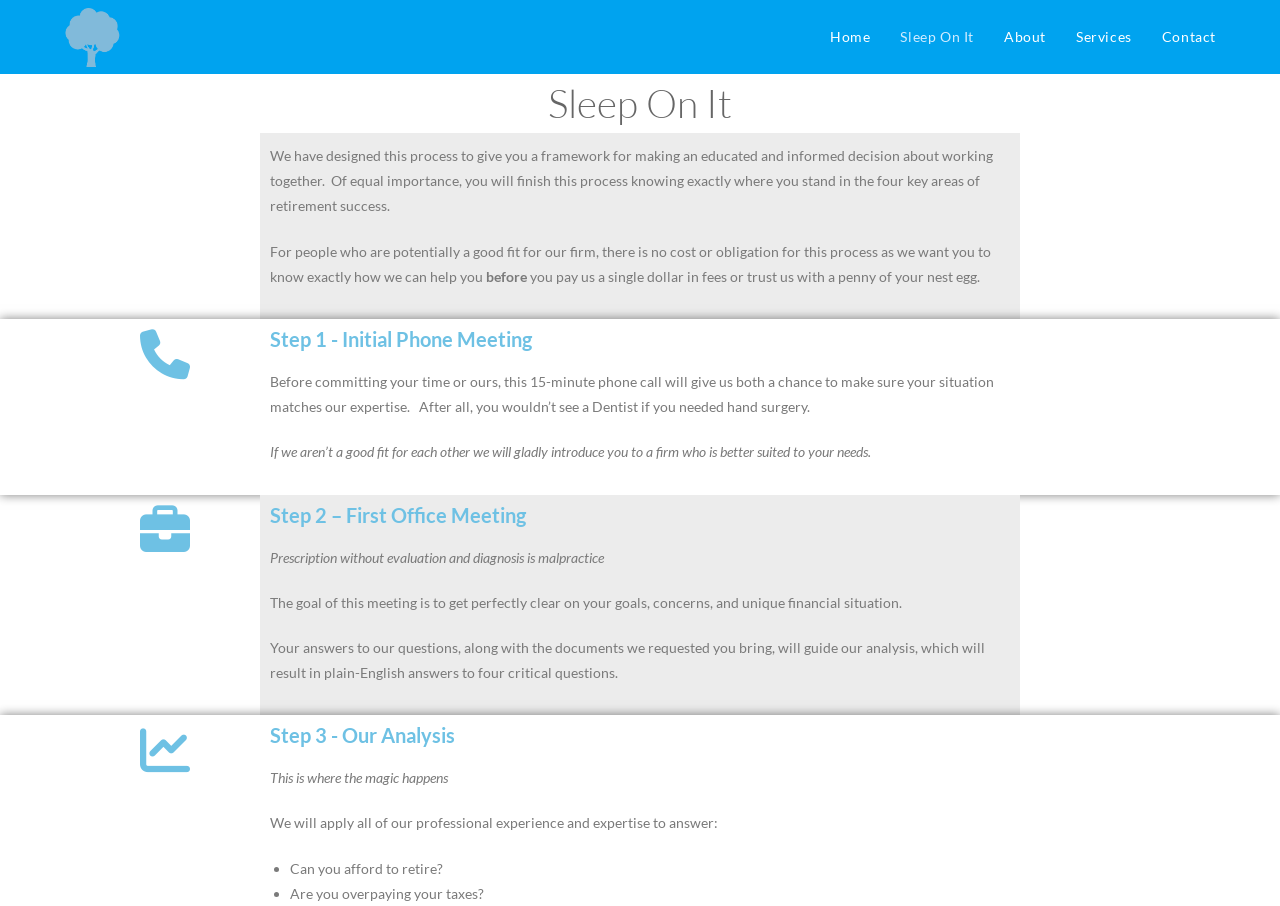Please give a succinct answer using a single word or phrase:
What is the name of the company?

Oak Park Wealth Management